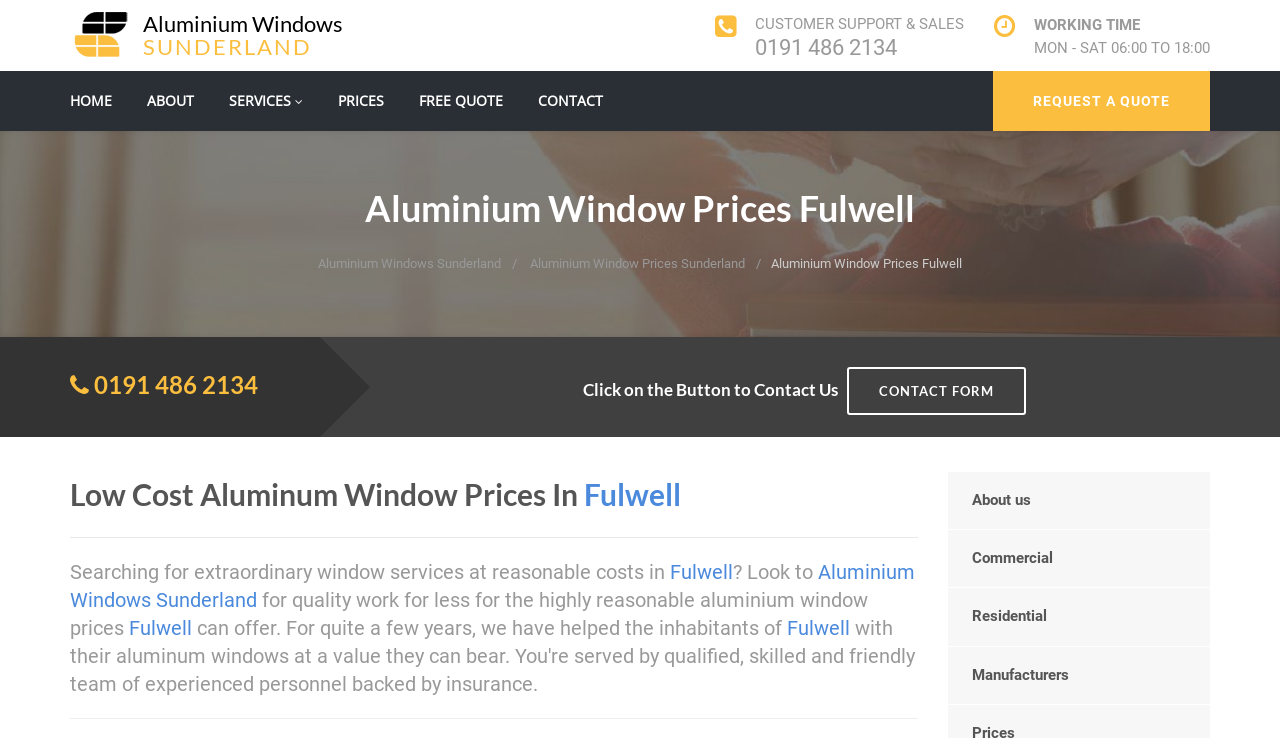Indicate the bounding box coordinates of the element that must be clicked to execute the instruction: "Call the customer support number". The coordinates should be given as four float numbers between 0 and 1, i.e., [left, top, right, bottom].

[0.59, 0.047, 0.701, 0.081]